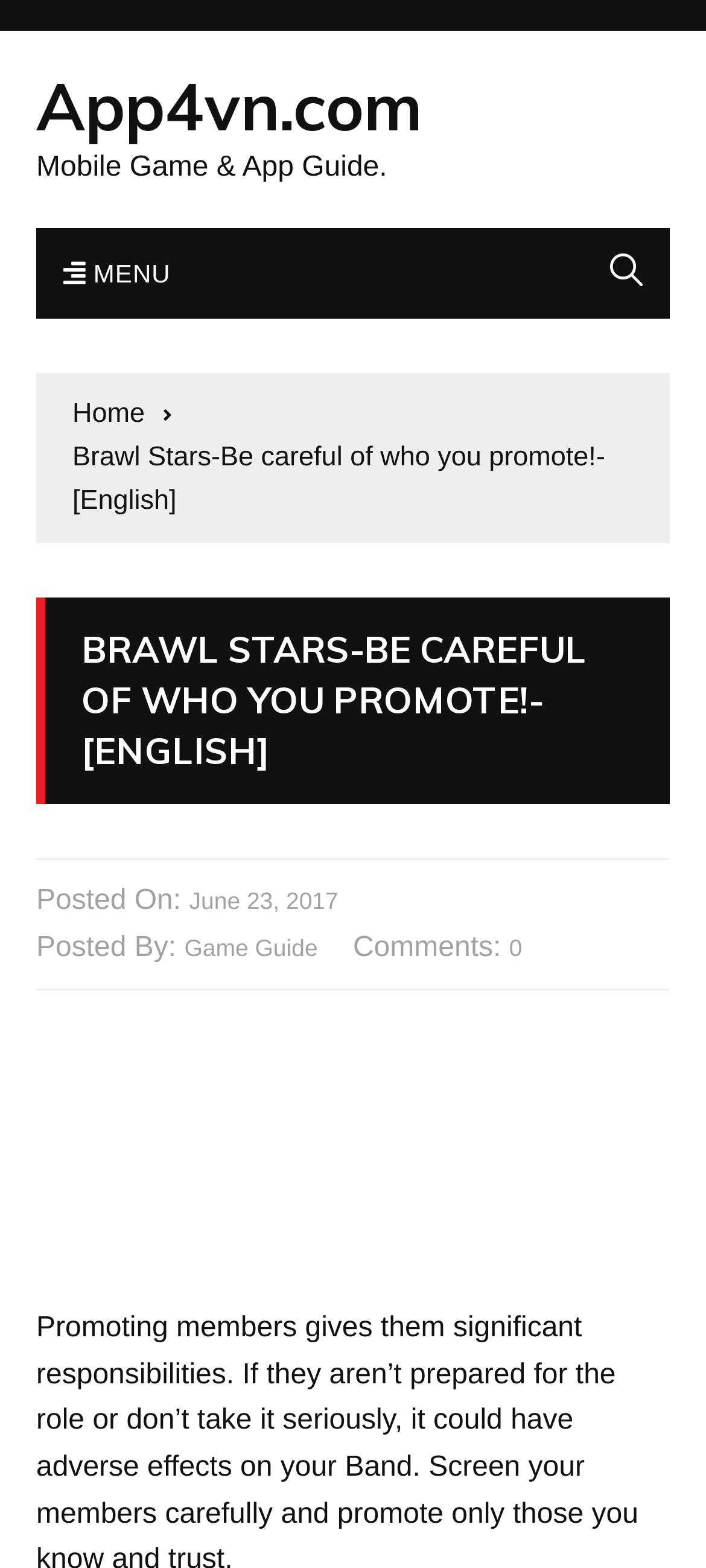Please answer the following question using a single word or phrase: What is the name of the website?

App4vn.com